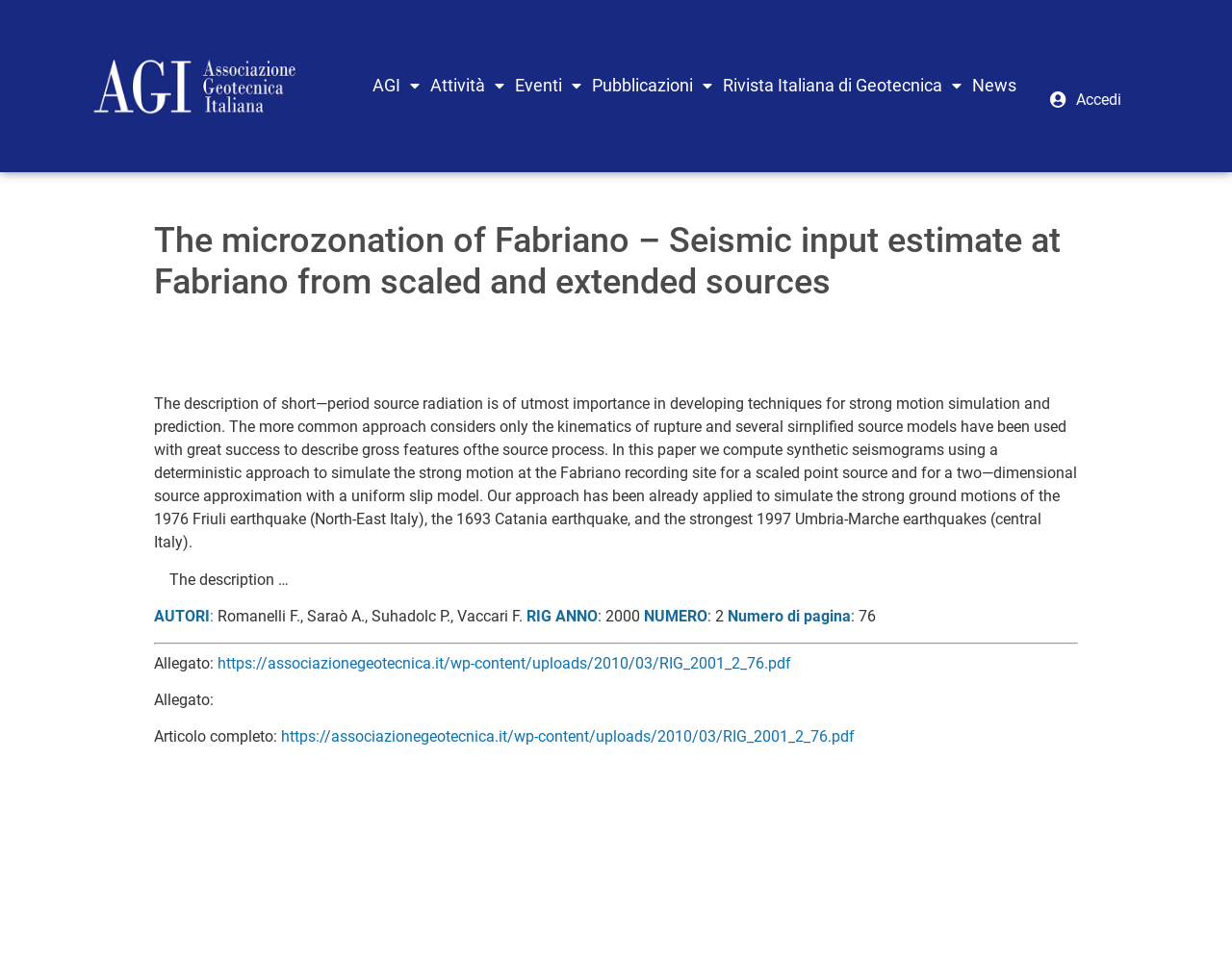Who are the authors of the article?
Based on the visual information, provide a detailed and comprehensive answer.

The authors of the article are listed at the bottom of the webpage, and they are Romanelli F., Saraò A., Suhadolc P., and Vaccari F.